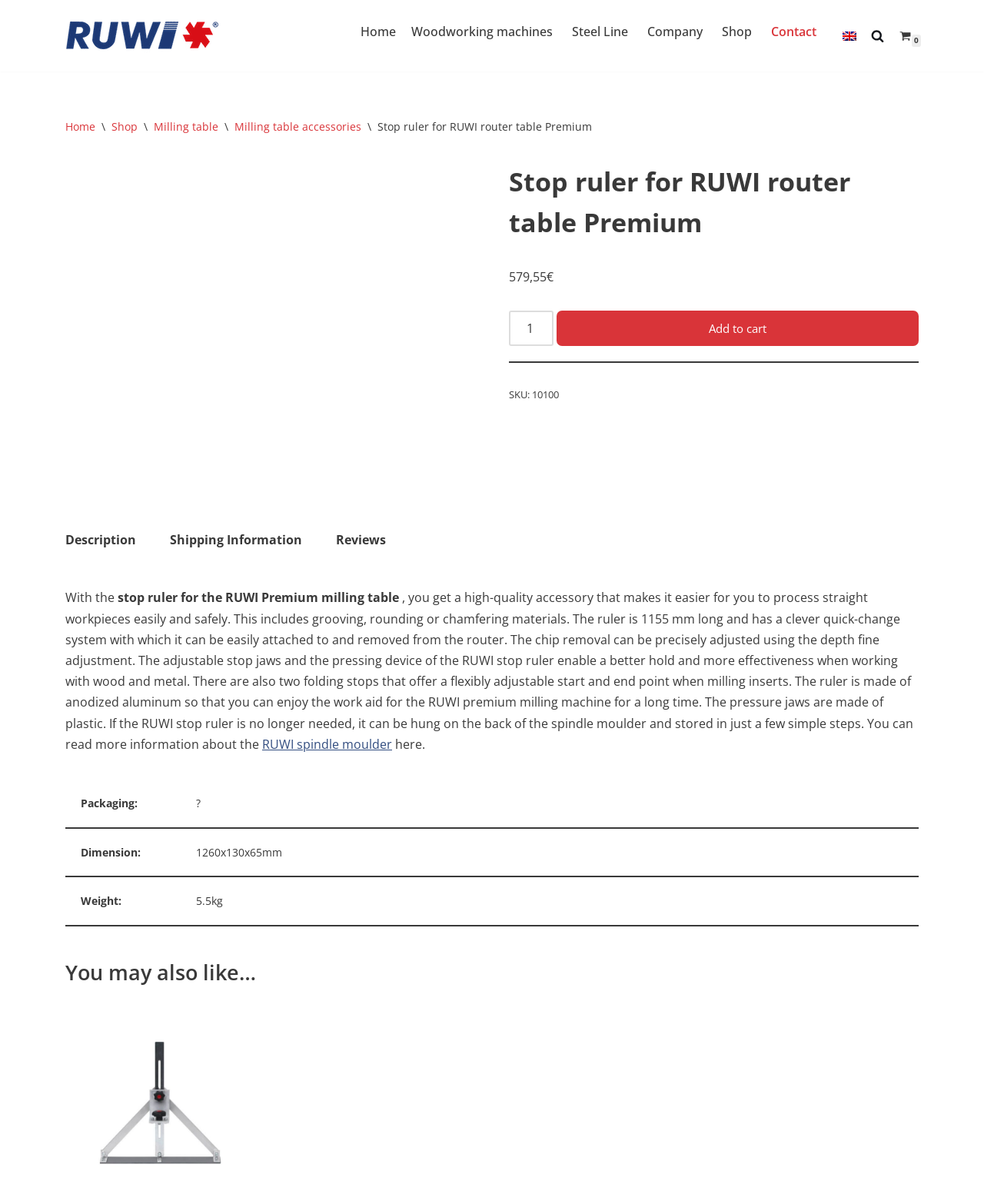Determine the bounding box coordinates of the clickable element necessary to fulfill the instruction: "View product description". Provide the coordinates as four float numbers within the 0 to 1 range, i.e., [left, top, right, bottom].

[0.066, 0.435, 0.138, 0.463]